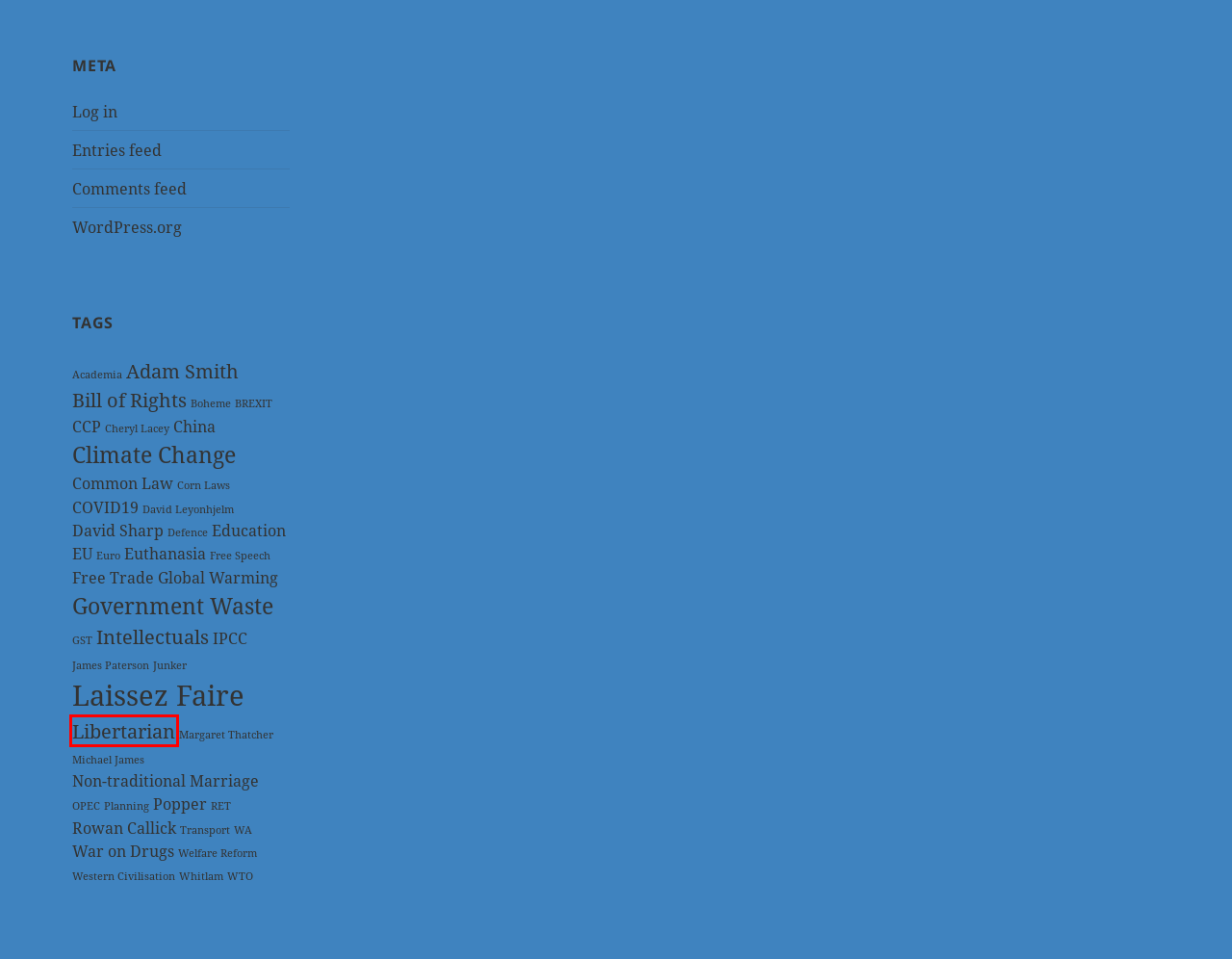Given a webpage screenshot with a red bounding box around a particular element, identify the best description of the new webpage that will appear after clicking on the element inside the red bounding box. Here are the candidates:
A. Education – The Australian Adam Smith Club
B. Popper – The Australian Adam Smith Club
C. Log In ‹ The Australian Adam Smith Club — WordPress
D. Junker – The Australian Adam Smith Club
E. Common Law – The Australian Adam Smith Club
F. Libertarian – The Australian Adam Smith Club
G. Whitlam – The Australian Adam Smith Club
H. Western Civilisation – The Australian Adam Smith Club

F